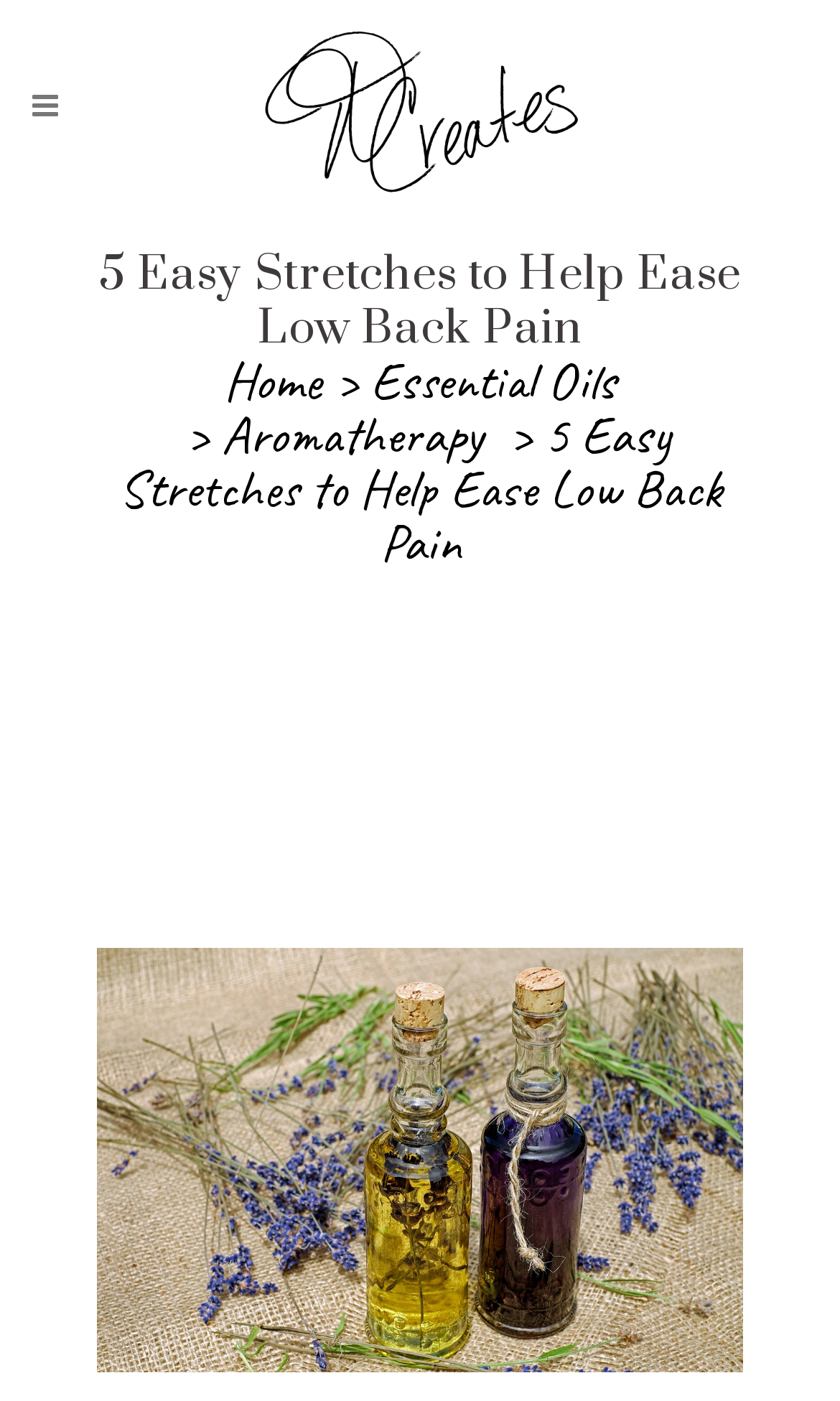What is the logo of this website?
Look at the image and provide a short answer using one word or a phrase.

JJ Creates